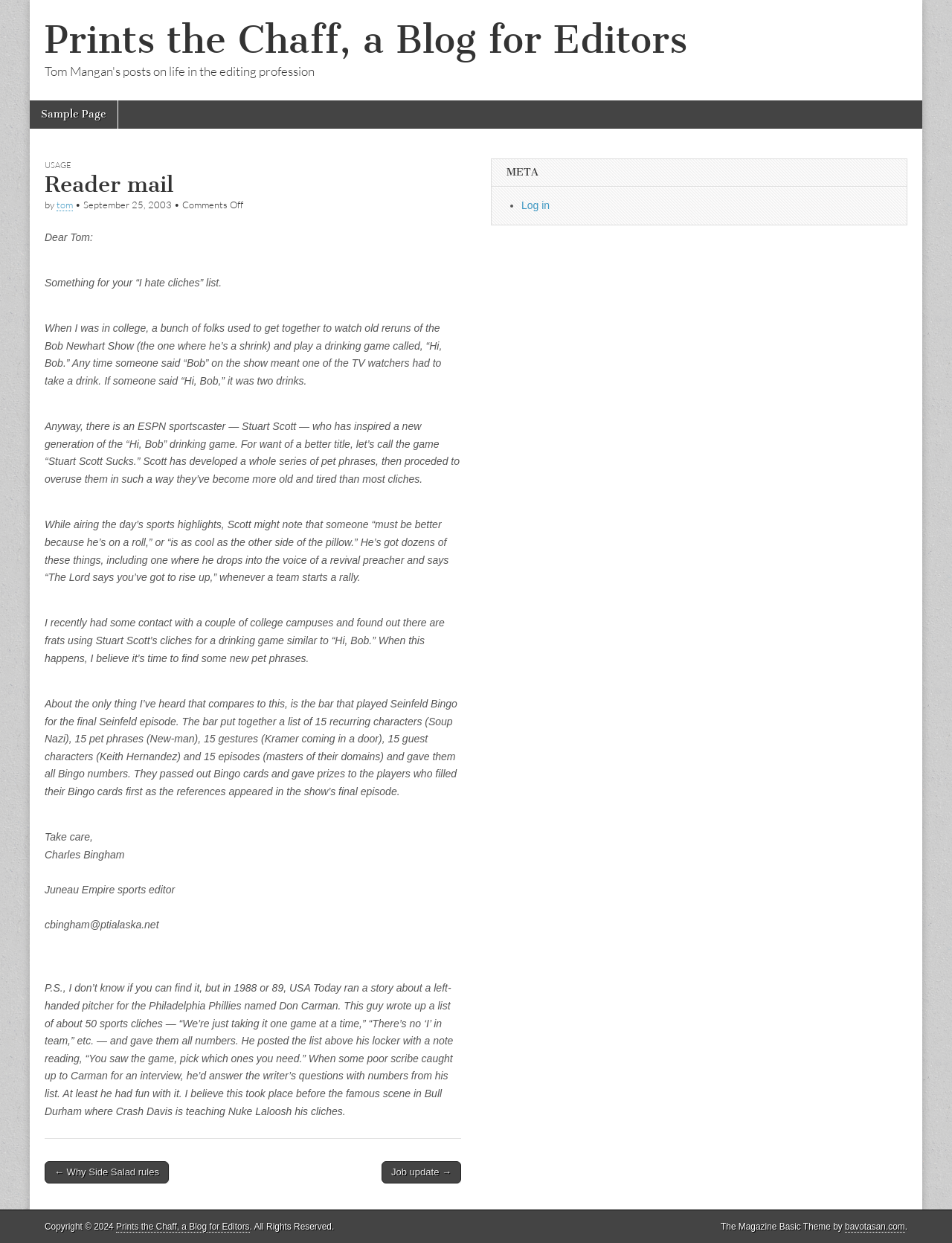Please provide a comprehensive answer to the question below using the information from the image: What is the name of the blog?

The name of the blog can be found in the top-left corner of the webpage, which is 'Prints the Chaff, a Blog for Editors'.